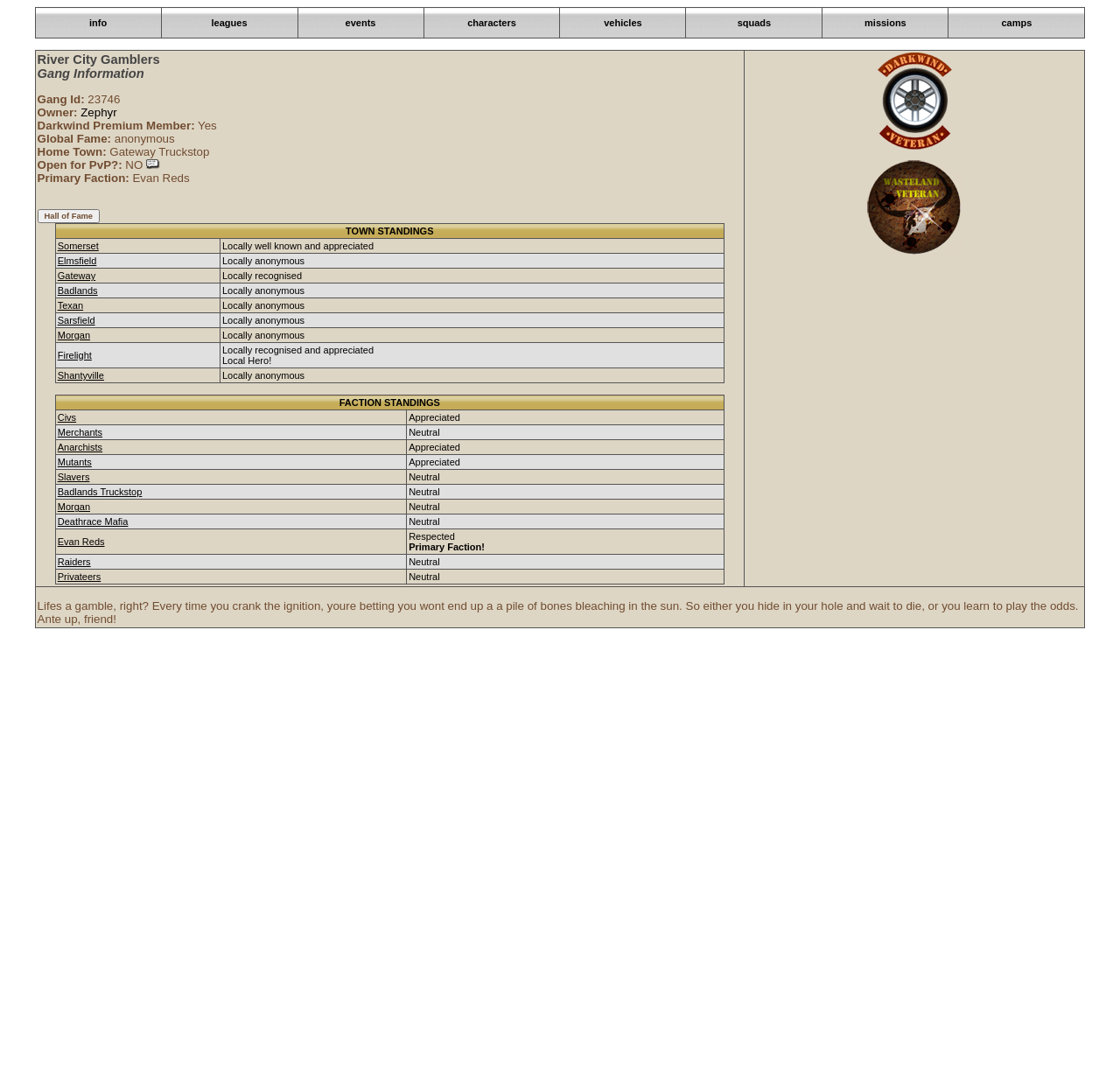Convey a detailed summary of the webpage, mentioning all key elements.

This webpage appears to be a profile page for a gang in a game, specifically the River City Gamblers Gang. At the top of the page, there is a navigation menu with links to different sections, including "info", "leagues", "events", "characters", "vehicles", "squads", "missions", and "camps".

Below the navigation menu, there is a section dedicated to the gang's information. This section includes the gang's ID, owner, premium membership status, global fame, home town, and PvP status. There is also a link to the owner's profile, Zephyr Darkwind, and a button to access the Hall of Fame.

Underneath the gang information section, there is a table displaying town standings. The table has multiple rows, each representing a different town, including Somerset, Elmsfield, Gateway, Badlands, Texan, Sarsfield, Morgan, Firelight, and Shantyville. Each row includes a link to the town's page and a description of the gang's reputation in that town, such as "Locally well known and appreciated" or "Locally anonymous".

To the right of the town standings table, there is another table displaying faction standings. This table has a single row with a header "FACTION STANDINGS", but no actual faction standings are displayed.

Overall, this webpage provides an overview of the River City Gamblers Gang, including its basic information, town standings, and faction standings.